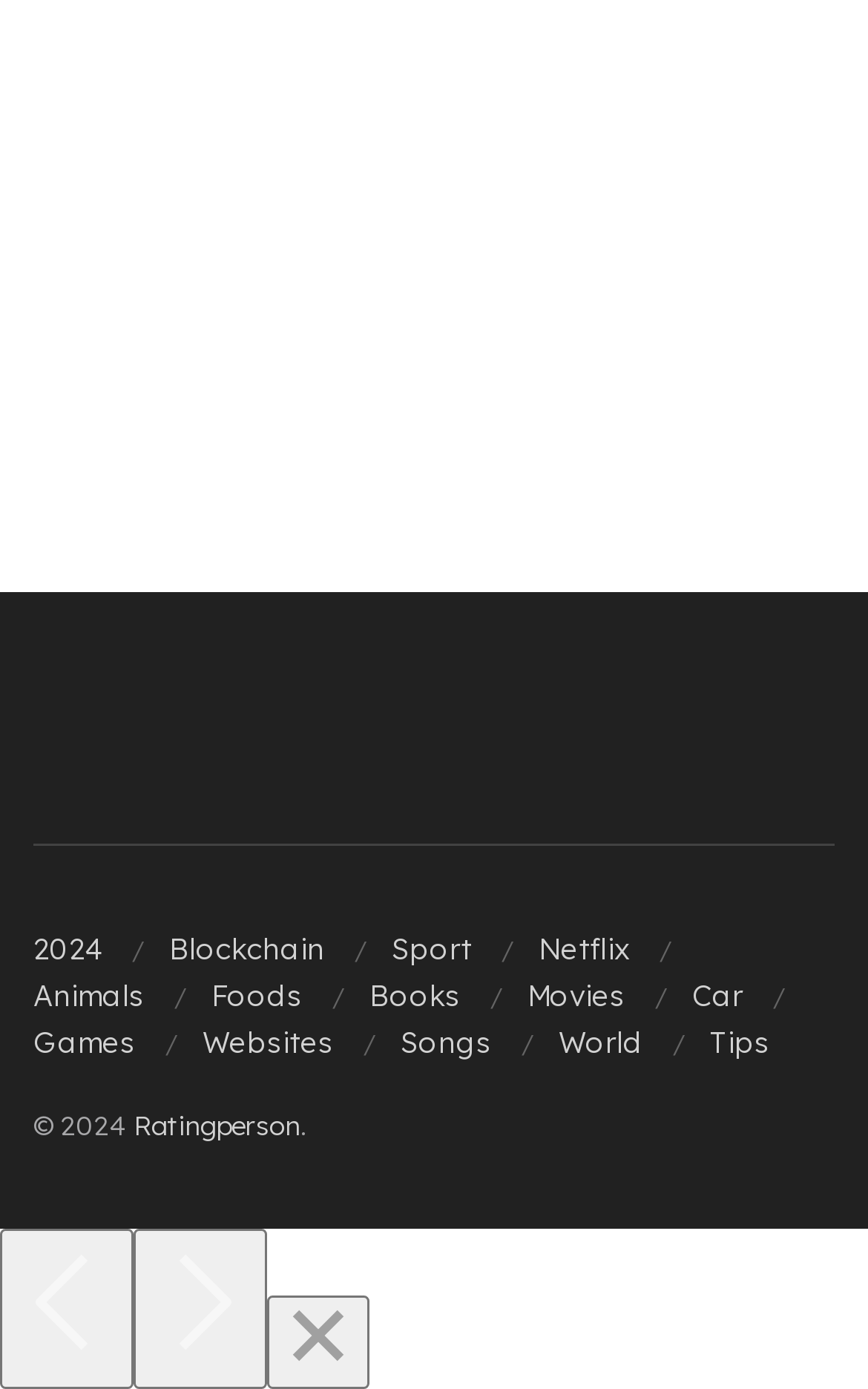What is the general theme or topic of the webpage?
We need a detailed and meticulous answer to the question.

The webpage appears to be a search or exploration page, allowing users to browse or search for various topics or categories, as indicated by the numerous links and categories listed on the page.